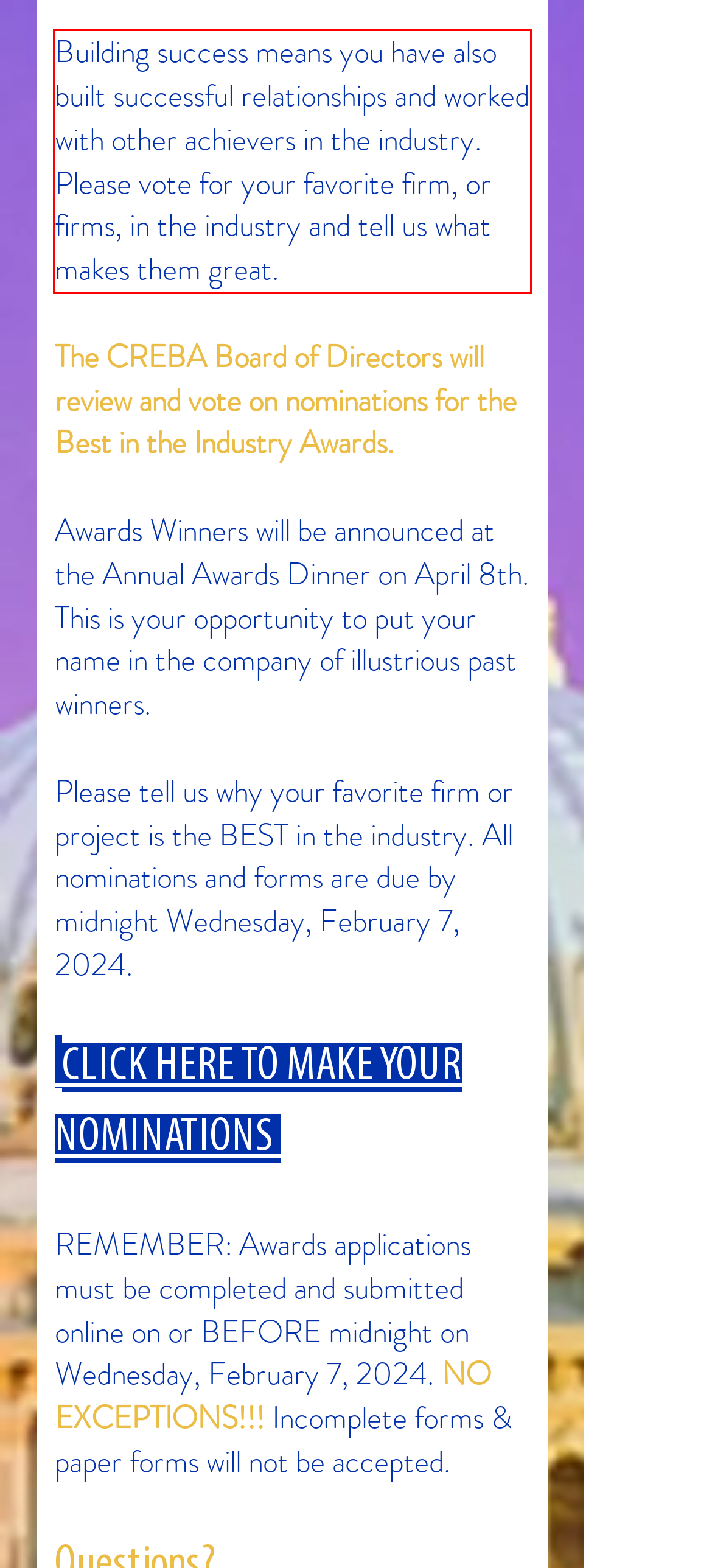With the given screenshot of a webpage, locate the red rectangle bounding box and extract the text content using OCR.

Building success means you have also built successful relationships and worked with other achievers in the industry. Please vote for your favorite firm, or firms, in the industry and tell us what makes them great.